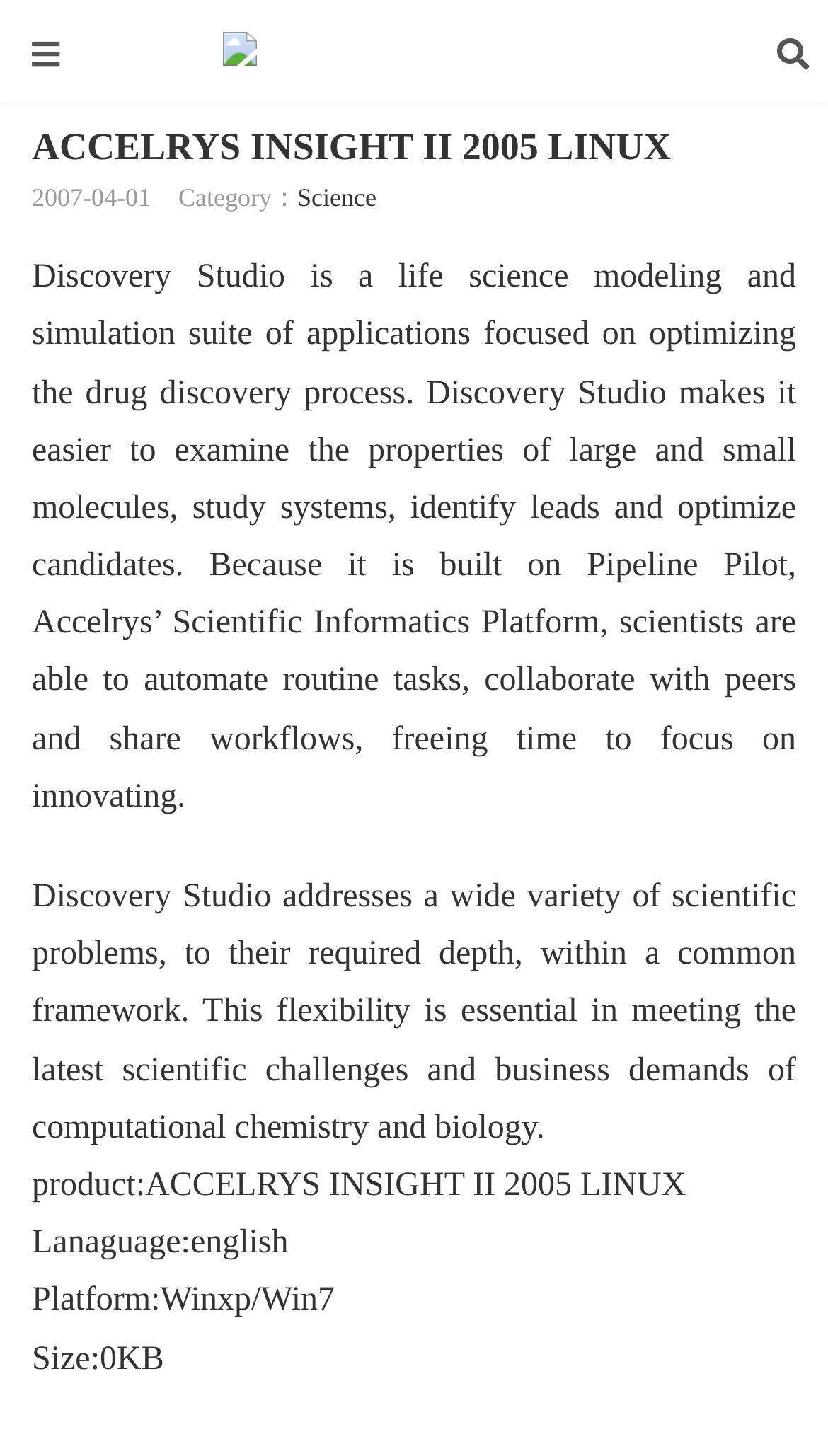What is the platform of the product?
Please analyze the image and answer the question with as much detail as possible.

The platform of the product is mentioned in the static text 'Platform:Winxp/Win7' which is located at the bottom of the webpage.